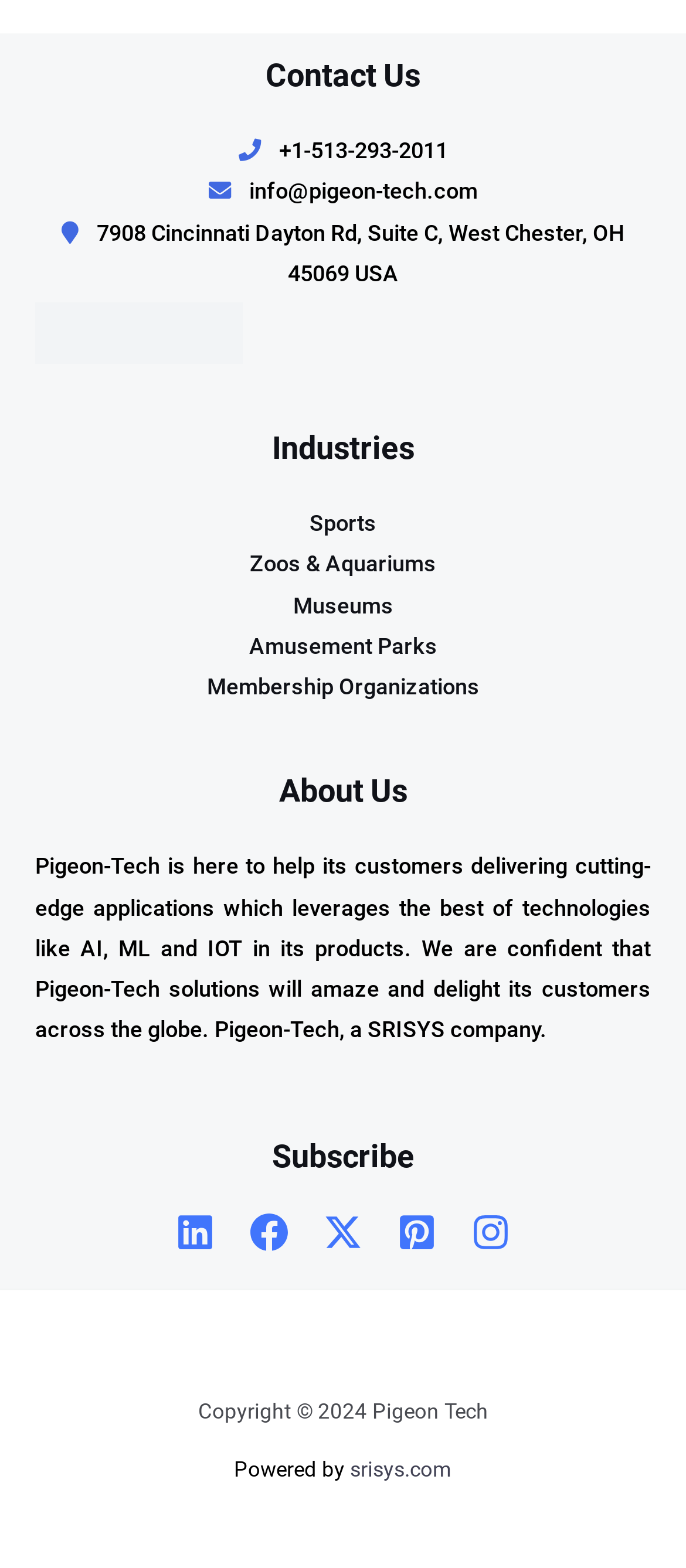What is the phone number to contact Pigeon-Tech?
Please provide a comprehensive answer based on the visual information in the image.

I found the phone number by looking at the 'Contact Us' section in the footer, where it is listed as '+1-513-293-2011'.